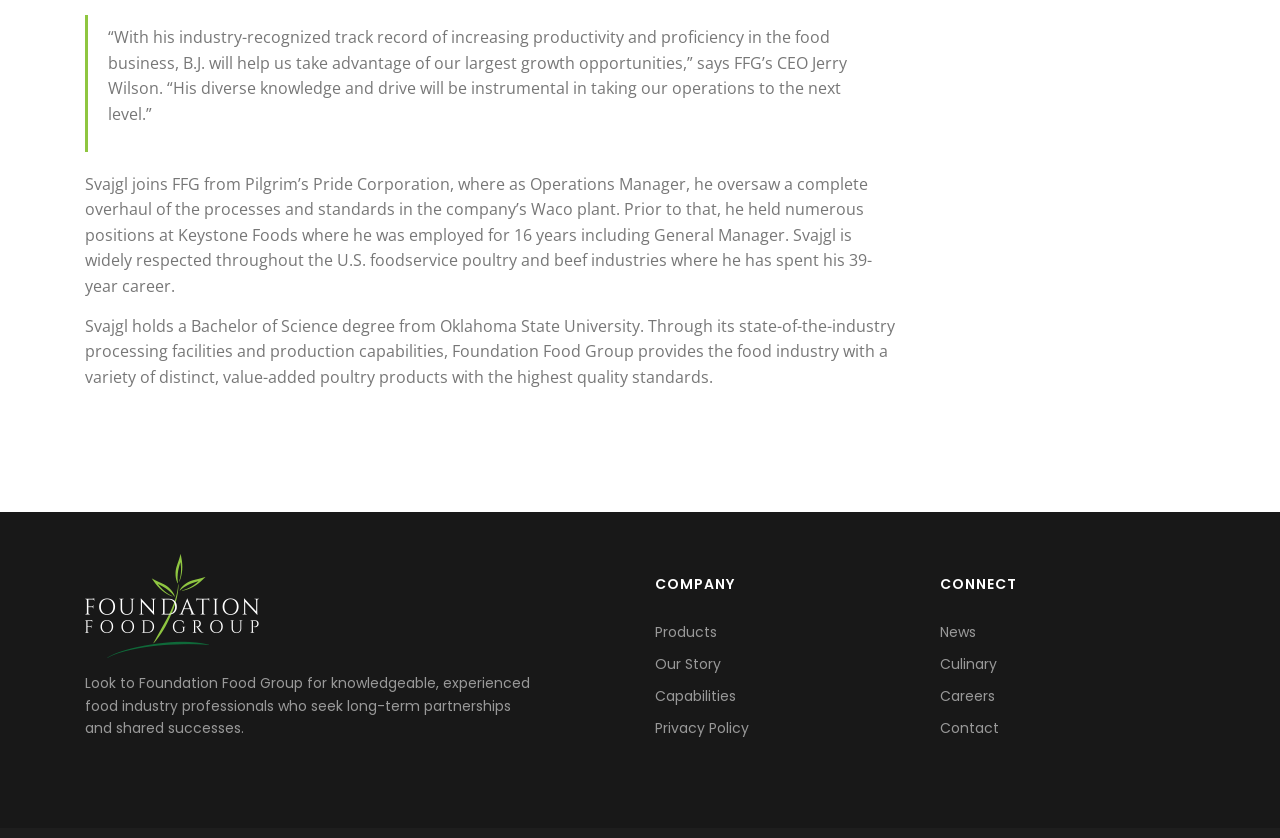Kindly determine the bounding box coordinates for the area that needs to be clicked to execute this instruction: "Contact Foundation Food Group".

[0.734, 0.857, 0.78, 0.881]